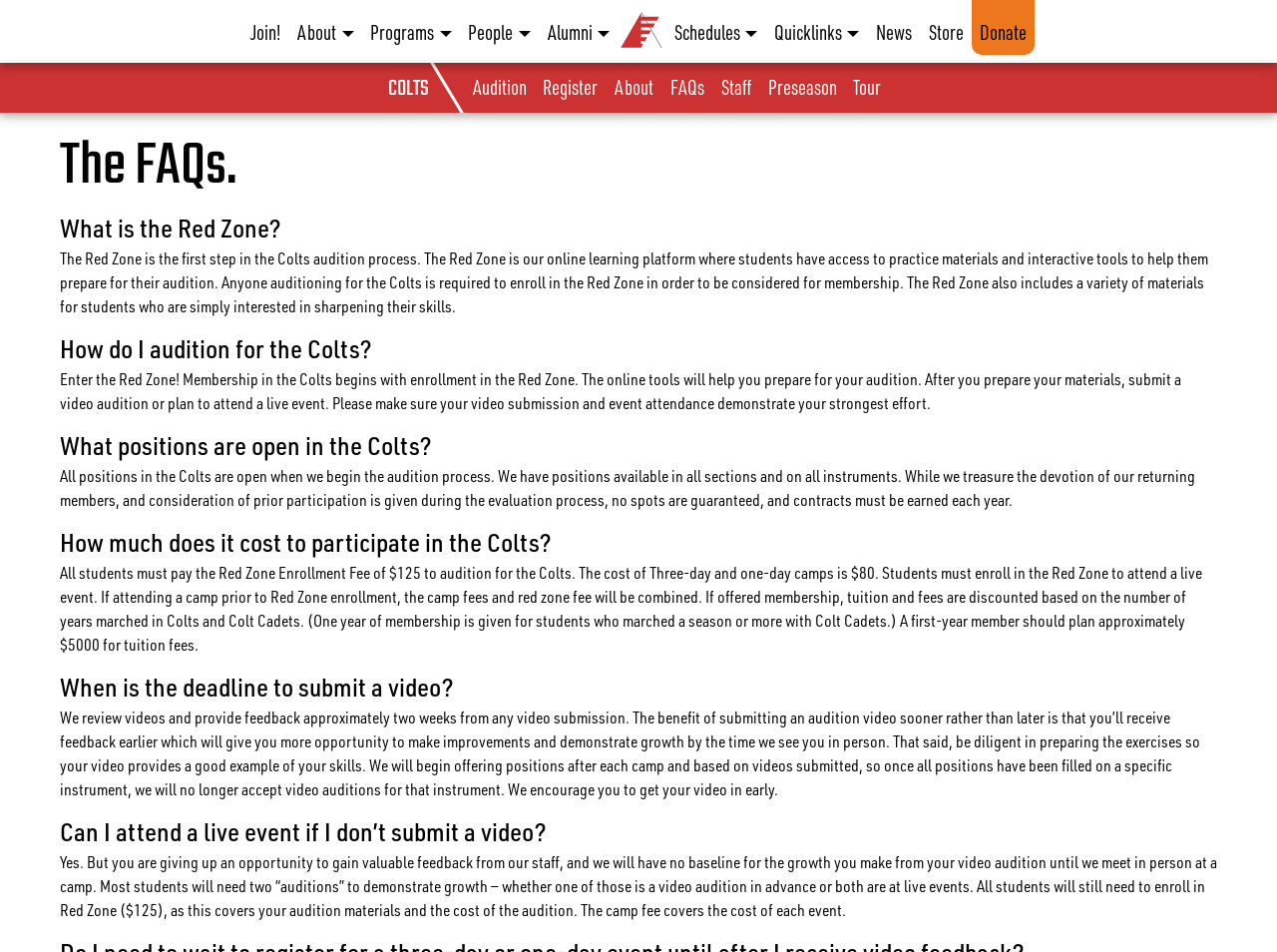Can I attend a live event without submitting a video?
Could you answer the question with a detailed and thorough explanation?

Yes, students can attend a live event without submitting a video audition, but they will not receive valuable feedback from the staff, and will need to demonstrate growth at the live event.